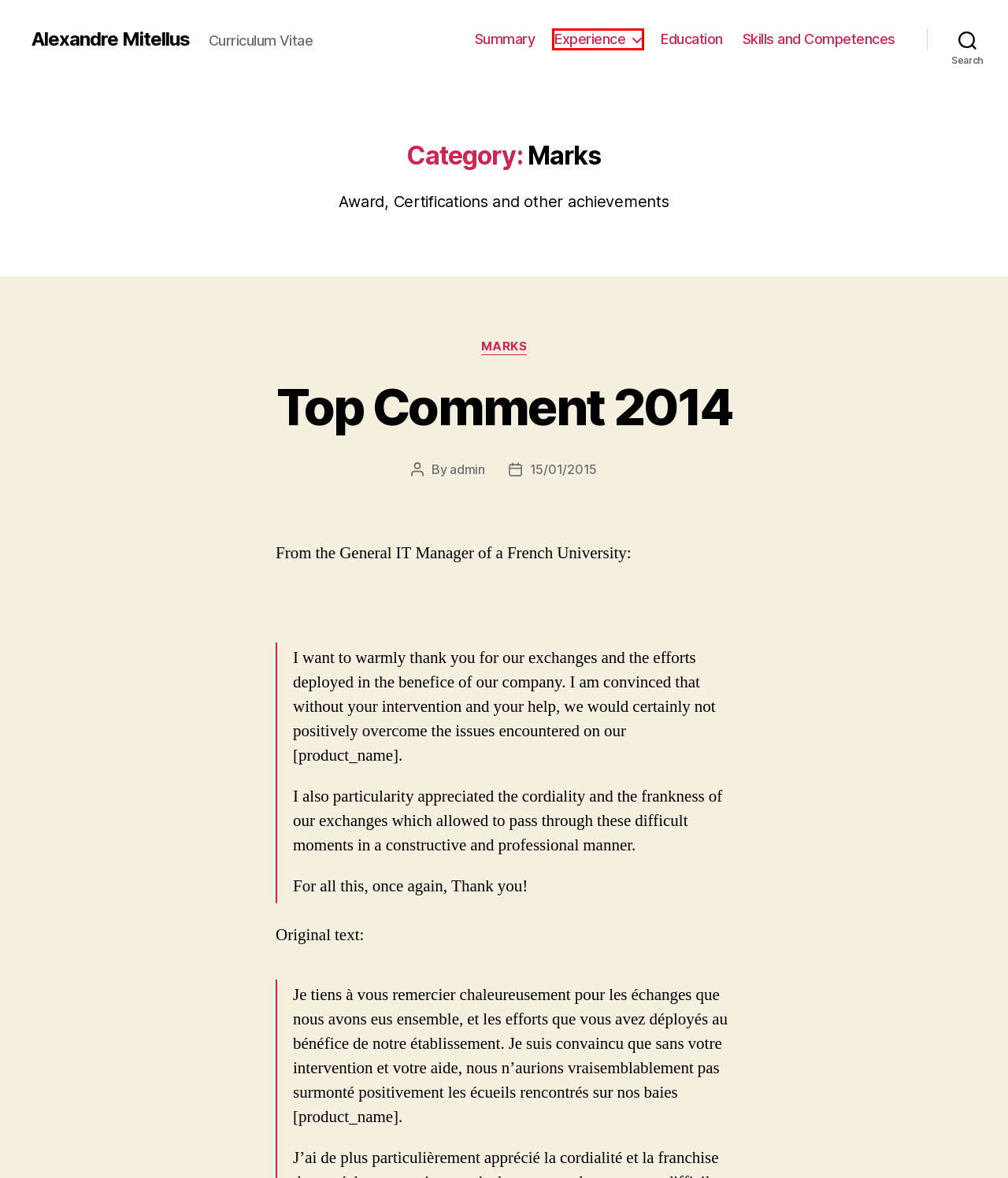Observe the provided screenshot of a webpage that has a red rectangle bounding box. Determine the webpage description that best matches the new webpage after clicking the element inside the red bounding box. Here are the candidates:
A. Top Comment 2014  – Alexandre Mitellus
B. Experience – Alexandre Mitellus
C. Co-Creator – Network-Location – Alexandre Mitellus
D. DCSE Dell Certified System Expert – Alexandre Mitellus
E. Skills and Competences – Alexandre Mitellus
F. Technical Account Manager – Dell – Alexandre Mitellus
G. Bronze Award – TAM community constant improvement – Alexandre Mitellus
H. Blog Tool, Publishing Platform, and CMS – WordPress.org

B